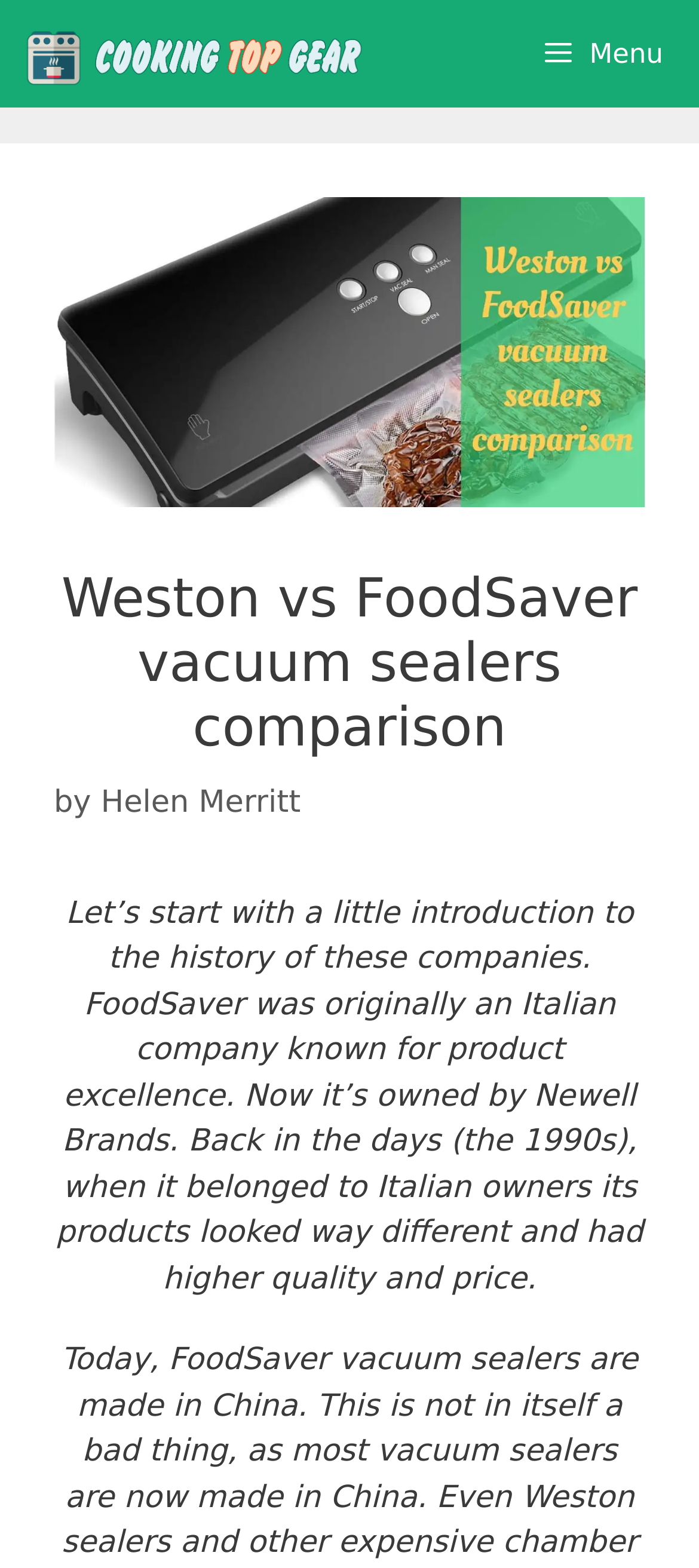Who is the author of the article?
Give a comprehensive and detailed explanation for the question.

The author's name is mentioned in the header section of the webpage, next to the 'by' keyword, which indicates the authorship of the article.